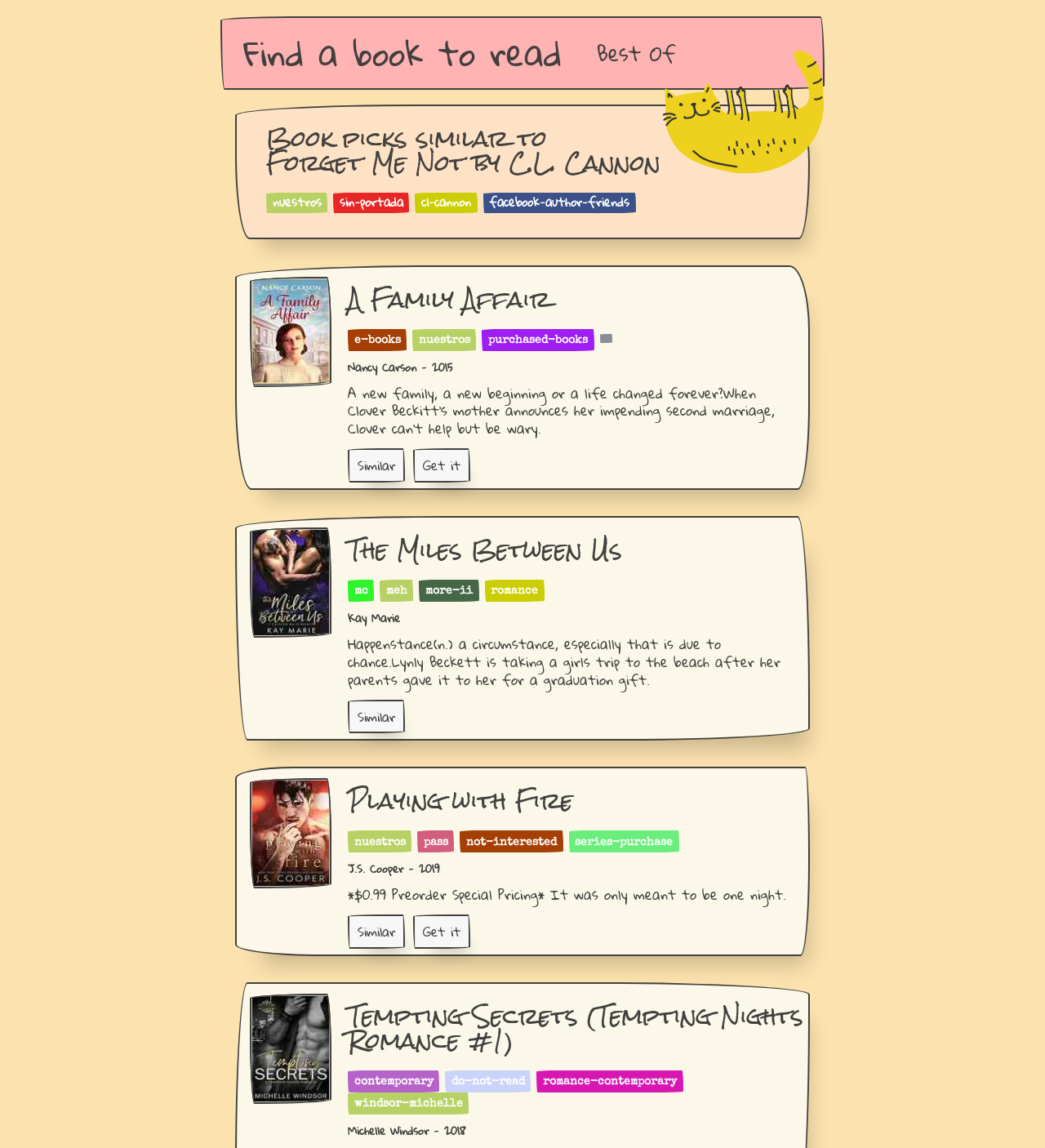Provide the bounding box coordinates for the area that should be clicked to complete the instruction: "Get more information about 'A Family Affair'".

[0.333, 0.25, 0.527, 0.271]